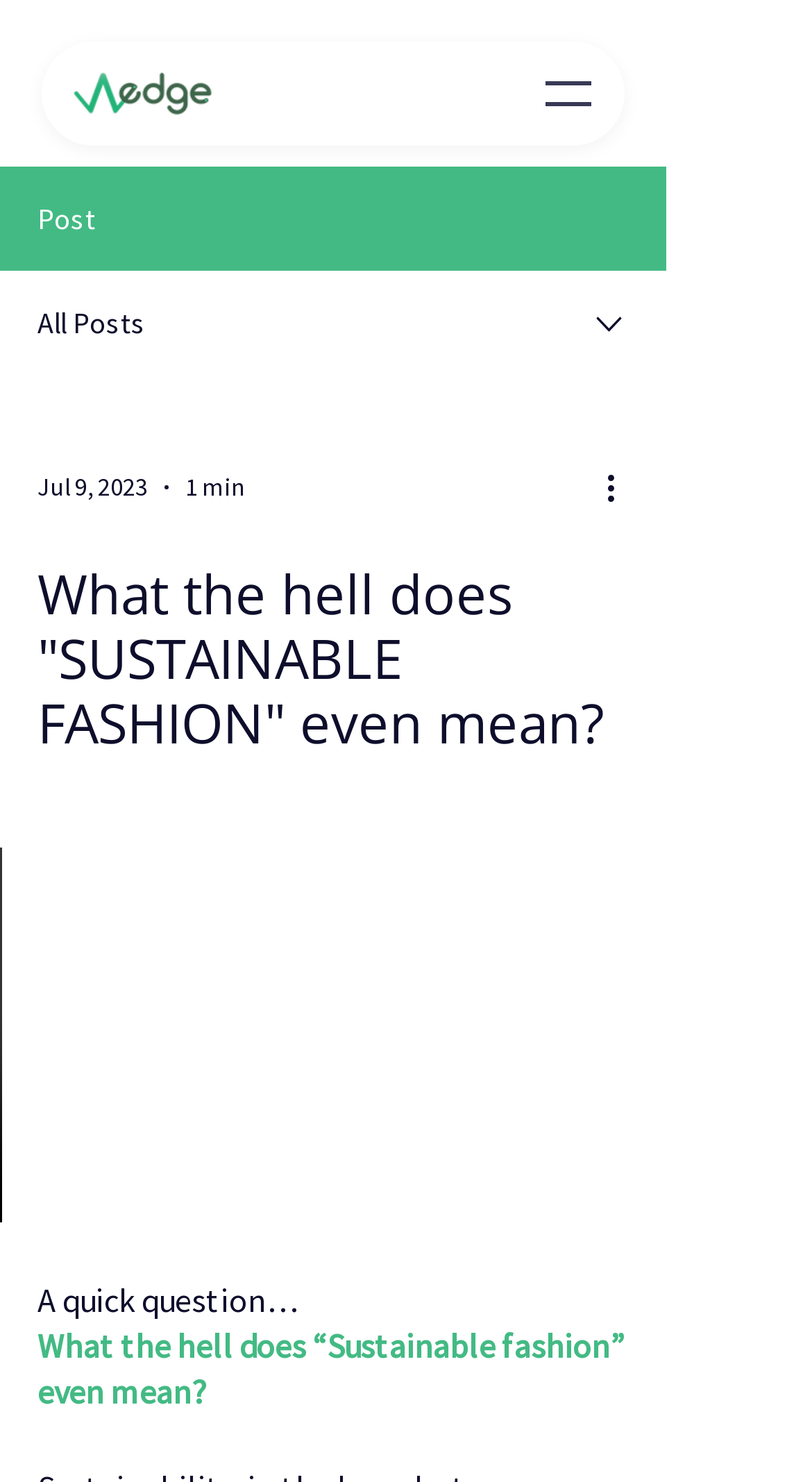Extract the bounding box coordinates for the UI element described by the text: "aria-label="Open navigation menu"". The coordinates should be in the form of [left, top, right, bottom] with values between 0 and 1.

[0.667, 0.045, 0.733, 0.081]